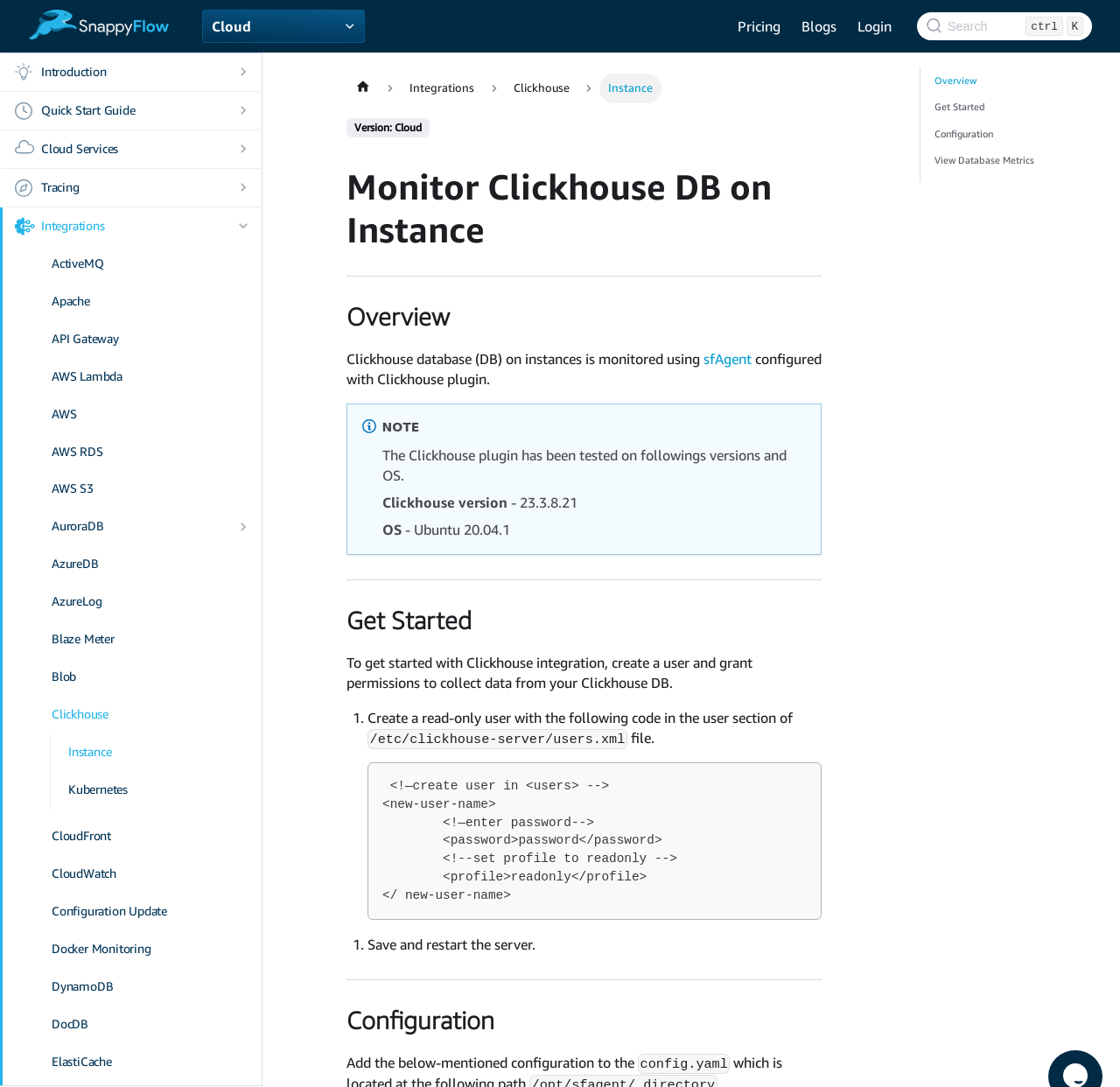Please determine the bounding box coordinates of the section I need to click to accomplish this instruction: "Copy code to clipboard".

[0.702, 0.72, 0.727, 0.746]